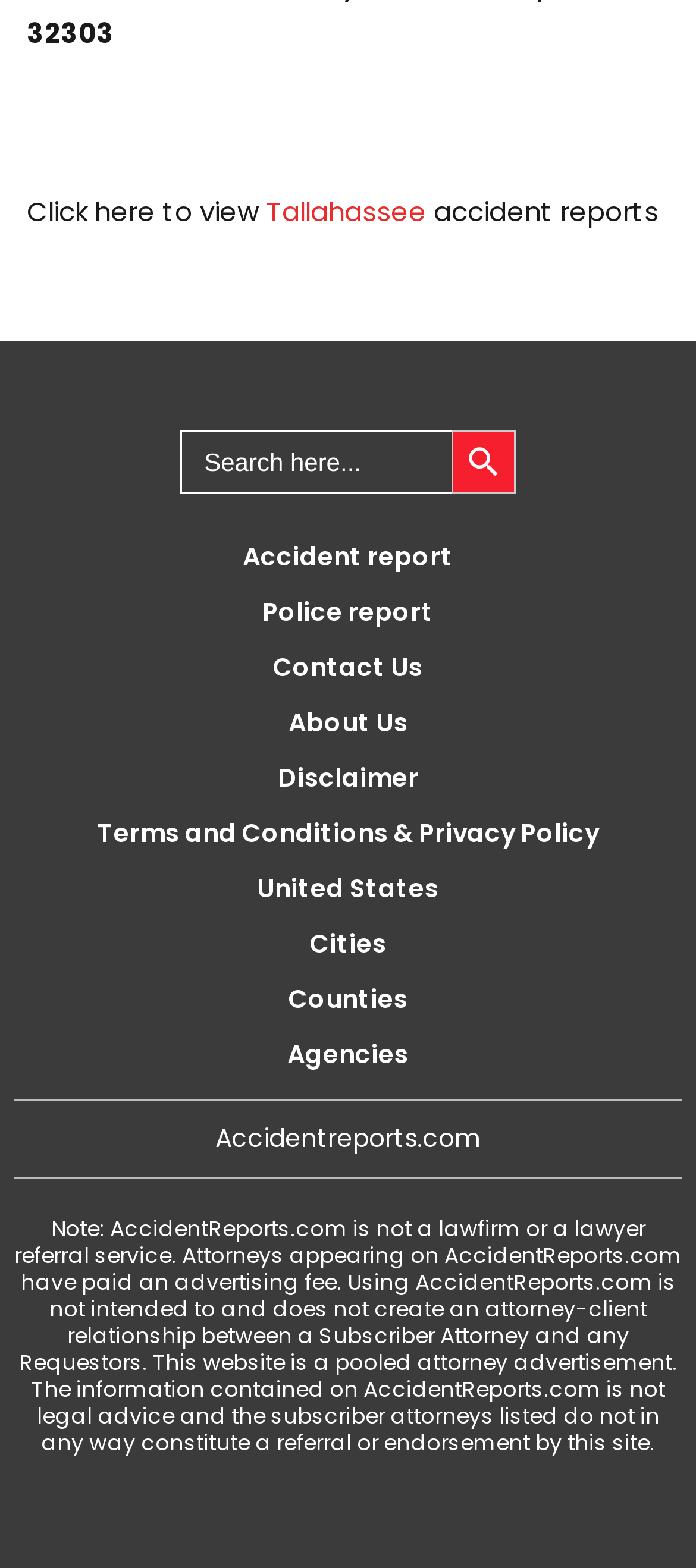What is the website's name?
Please provide a detailed and thorough answer to the question.

The website's name can be found at the bottom of the page, where it is written in a static text element as 'AccidentReports.com'.